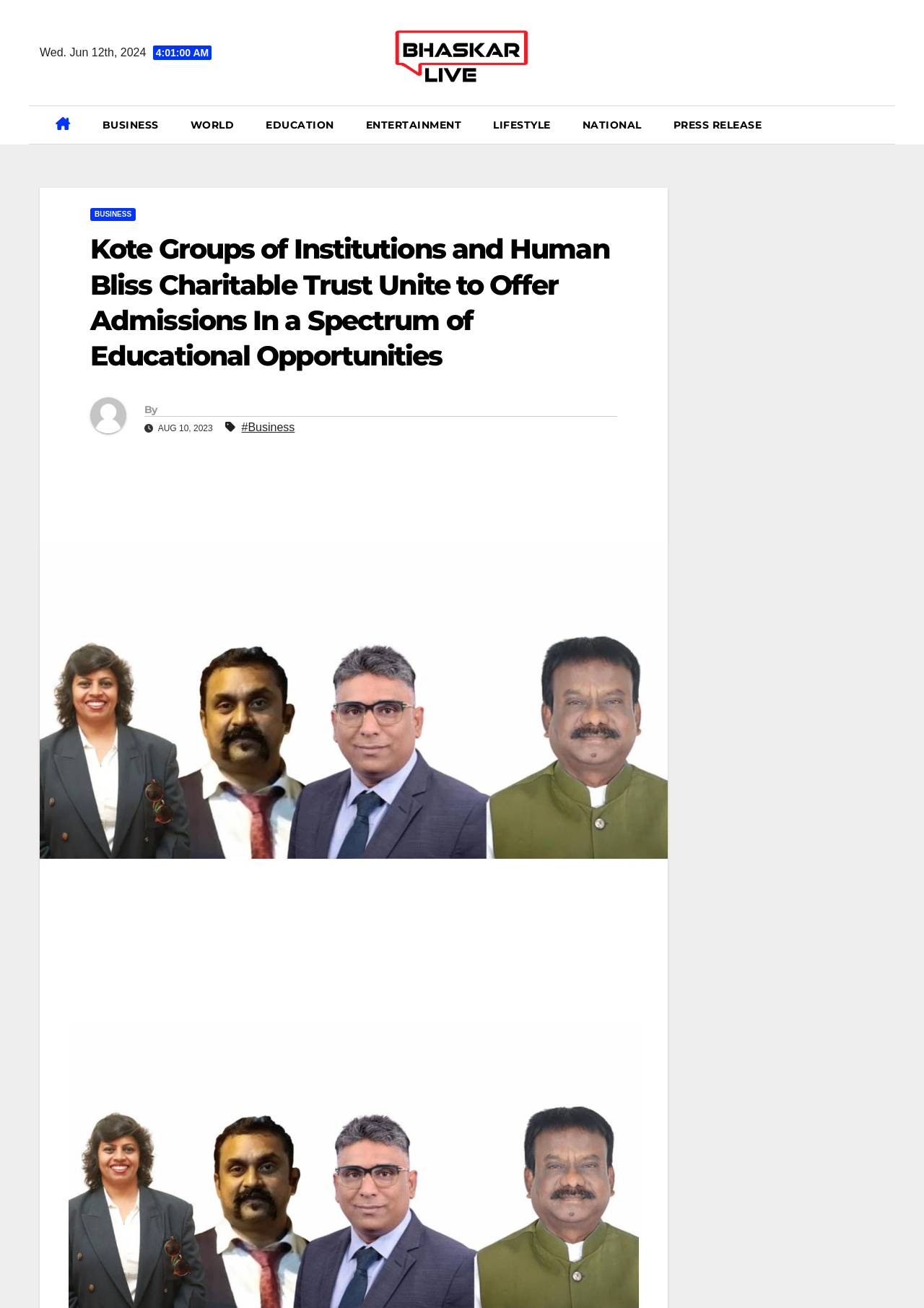Please look at the image and answer the question with a detailed explanation: What is the date of the article?

The date of the article can be found in the StaticText element with the text 'AUG 10, 2023', which is located below the heading of the article.